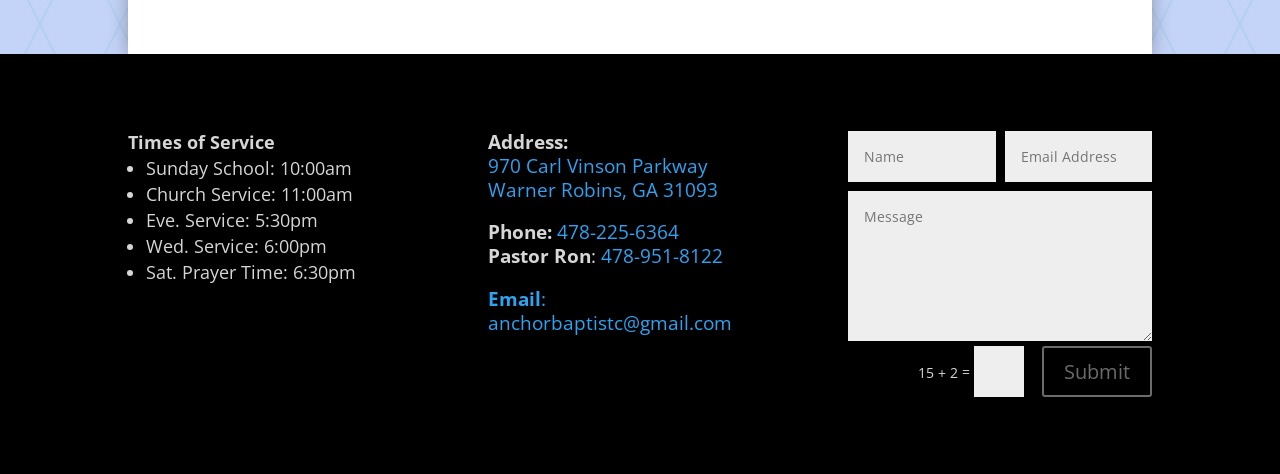Could you specify the bounding box coordinates for the clickable section to complete the following instruction: "Submit form"?

[0.814, 0.73, 0.9, 0.838]